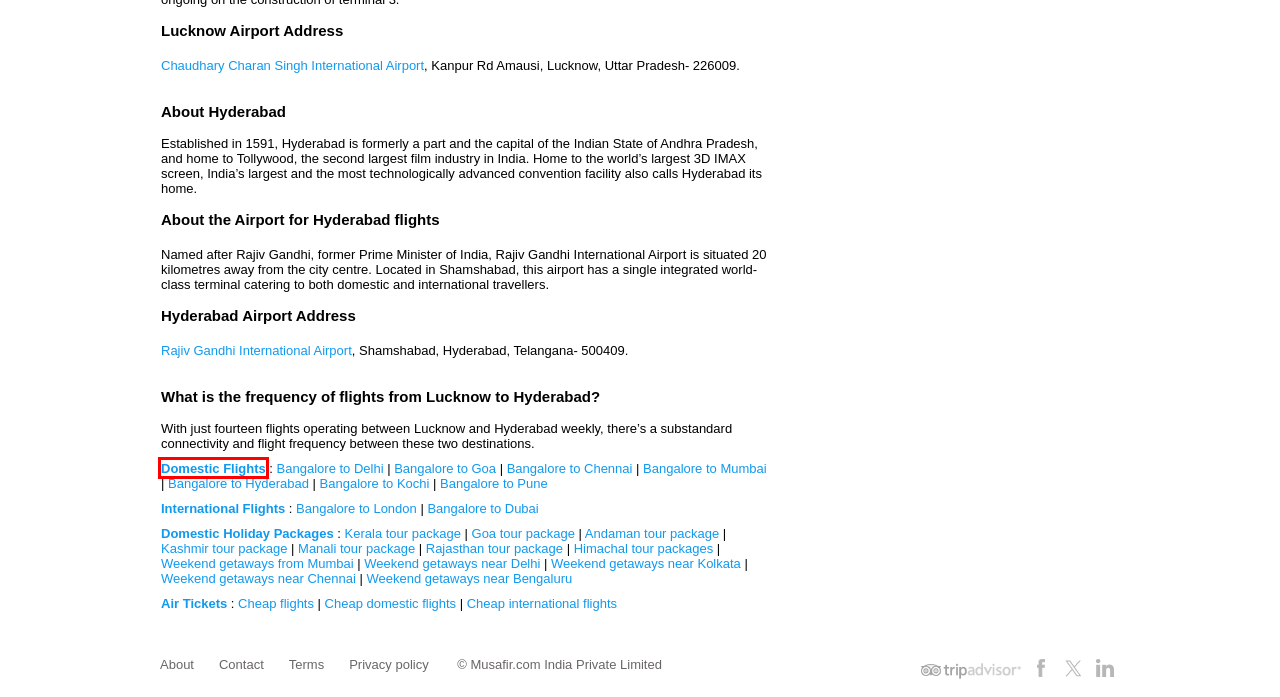You have a screenshot of a webpage with a red rectangle bounding box around an element. Identify the best matching webpage description for the new page that appears after clicking the element in the bounding box. The descriptions are:
A. Domestic Flight Booking Online @Lowest Airfare -Musafir - Musafir
B. Cheap Flights - Book Cheap Air Tickets Online - Musafir
C. Get upto 10,000/- off on booking Goa packages - Musafir
D. International Flights Tickets -UpTo Rs 9,000 off - Musafir
E. Book Andaman Nicobar Tour Packages Online - Musafir
F. Domestic Flights, Airfare, &Flight Tickets Online - Musafir
G. Hyderabad Airport - Top Flight Routes, Location, Contact Number - Musafir
H. Get Cheap International Flights Tickets Online - Musafir

A